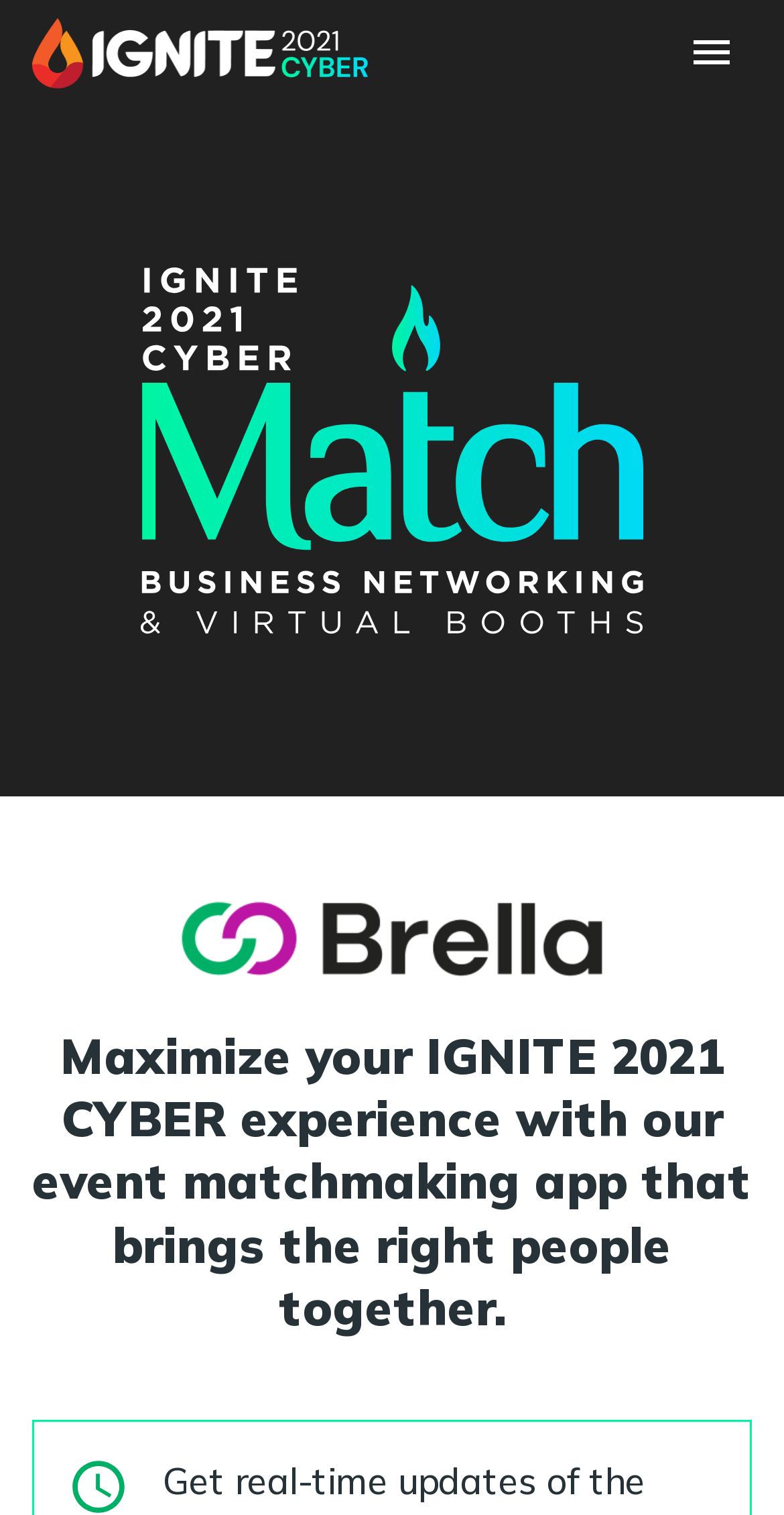By analyzing the image, answer the following question with a detailed response: What is the purpose of the event matchmaking app?

According to the heading on the webpage, the event matchmaking app is designed to bring the right people together, which suggests that its purpose is to facilitate connections and networking among attendees.